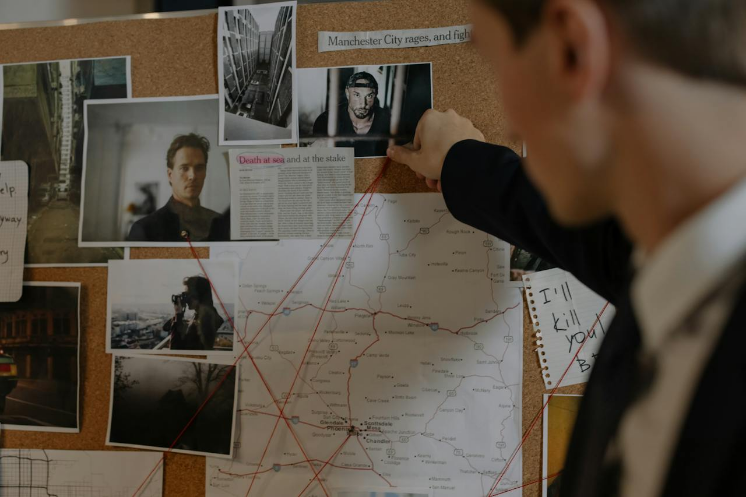Explain the image in a detailed and thorough manner.

The image depicts a focused individual examining a corkboard filled with a variety of photographs, newspaper clippings, and a map marked with red lines, suggesting a web of connections or a detailed investigation. The person is pointing towards one of the images, indicating active analysis or a clue crucial to their inquiry. Among the displayed visuals, there are pictures of people, a quote regarding "Death at sea," and headlines possibly related to Manchester City, highlighting the complex narrative surrounding their investigation. This scene embodies the challenges faced by private investigators, showcasing the meticulous and often emotionally taxing nature of their work as they strive to solve intricate cases under time pressure.